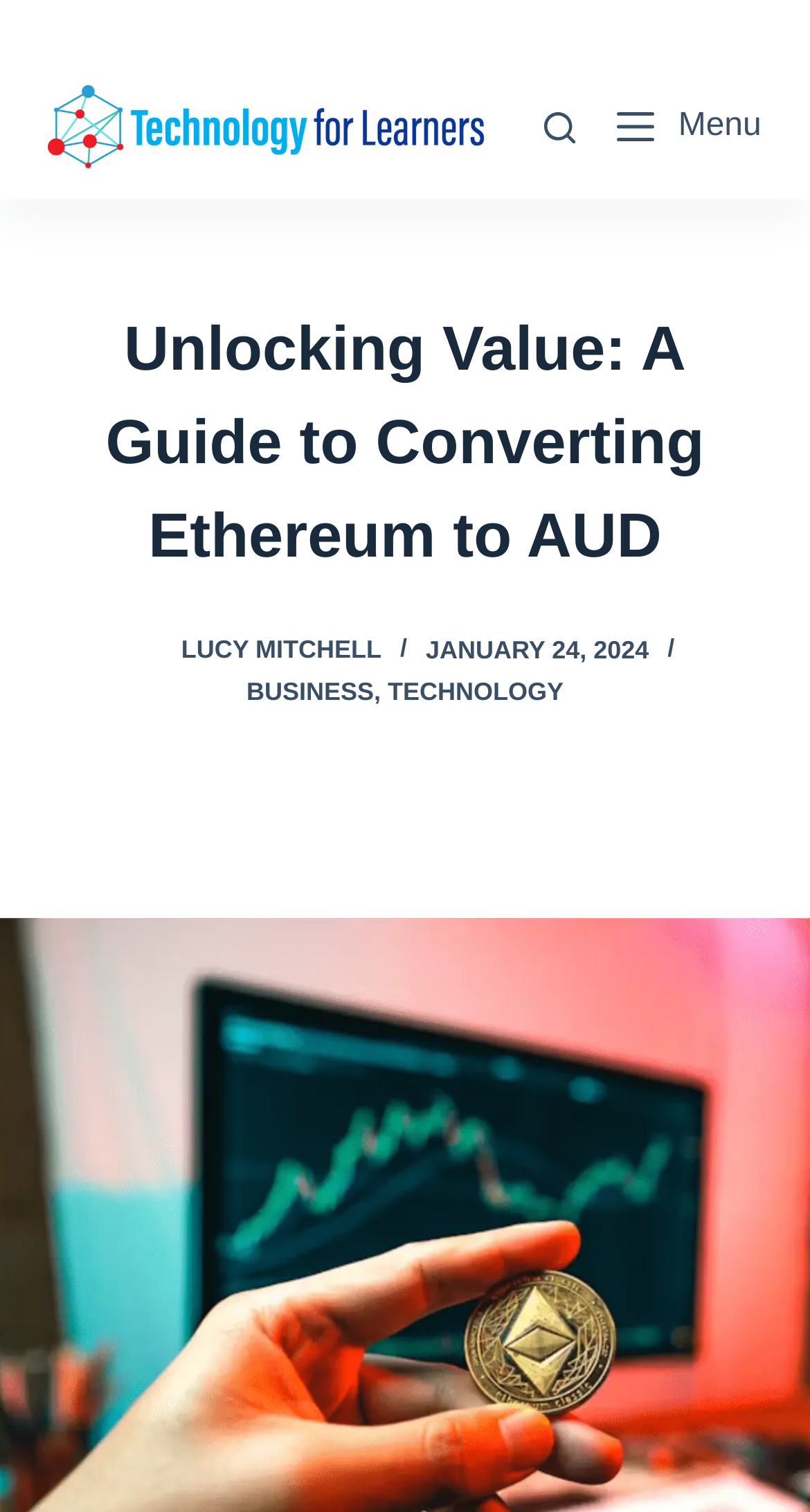Identify the bounding box for the UI element specified in this description: "Skip to content". The coordinates must be four float numbers between 0 and 1, formatted as [left, top, right, bottom].

[0.0, 0.0, 0.103, 0.027]